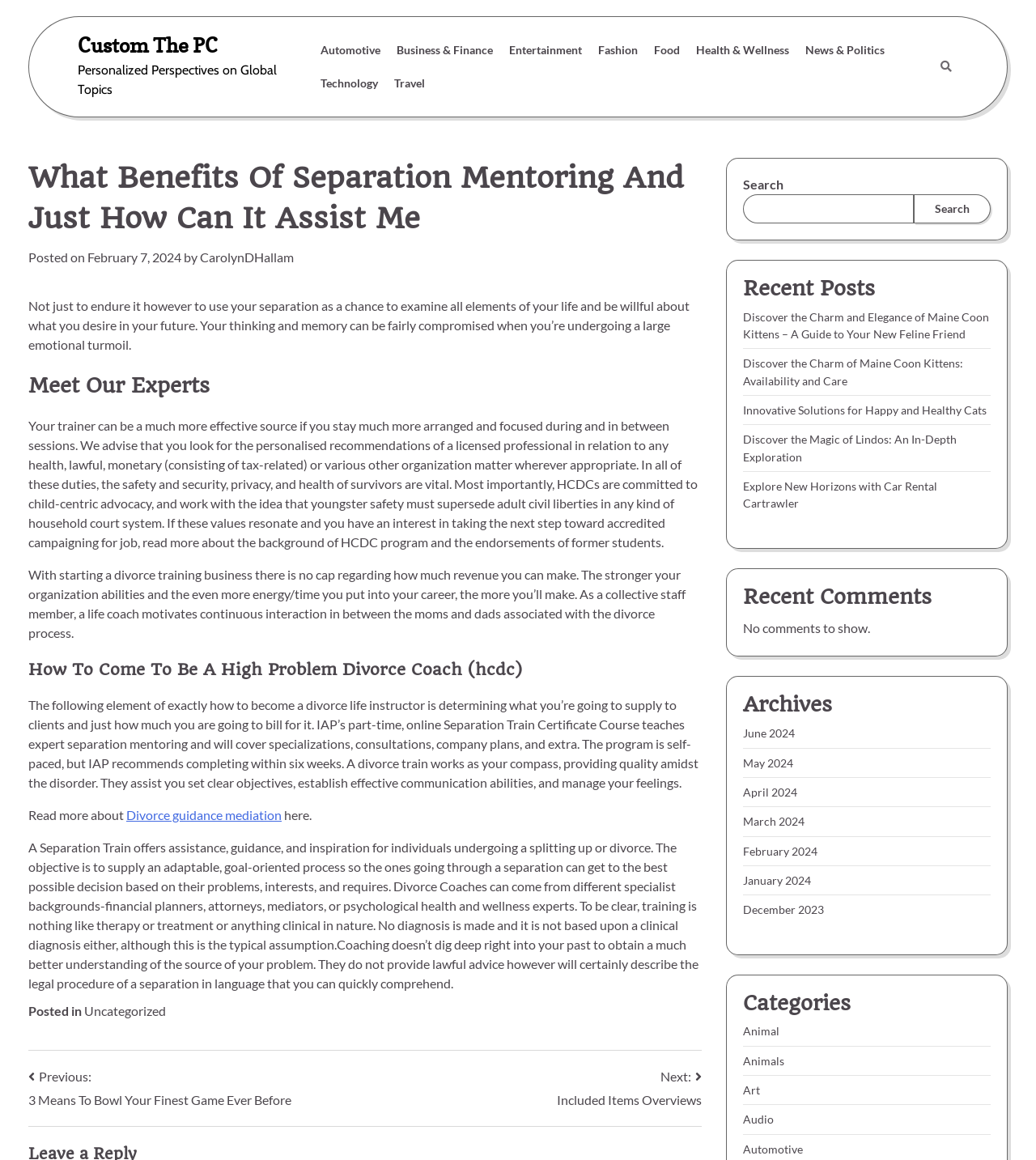Could you please study the image and provide a detailed answer to the question:
What is the category of the post 'Discover the Charm and Elegance of Maine Coon Kittens – A Guide to Your New Feline Friend'?

The post 'Discover the Charm and Elegance of Maine Coon Kittens – A Guide to Your New Feline Friend' is listed under the 'Recent Posts' section, and its category is 'Animal', which is one of the categories listed in the 'Categories' section of the webpage.